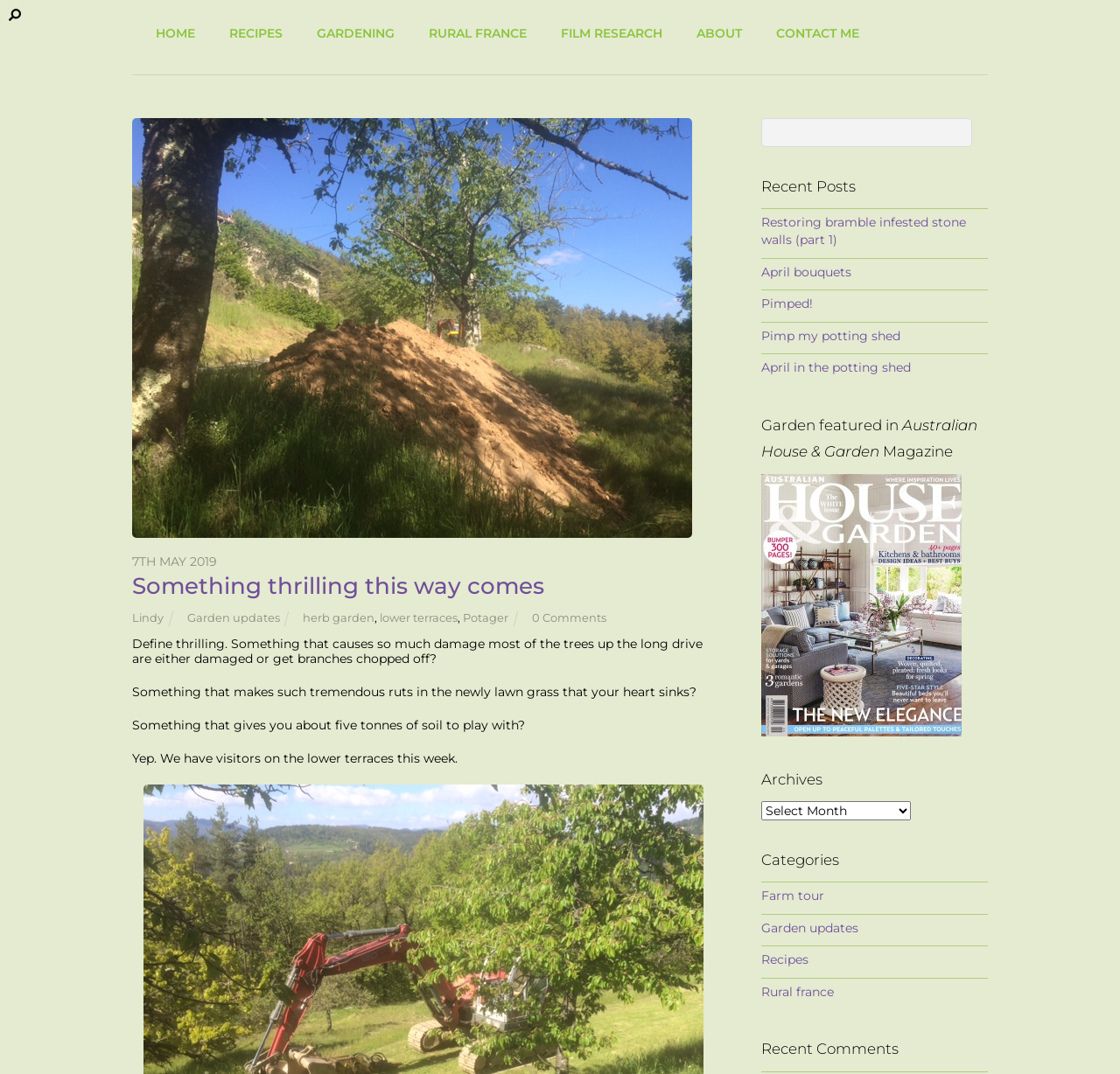What is being described as thrilling?
Look at the image and answer with only one word or phrase.

A bulldozer